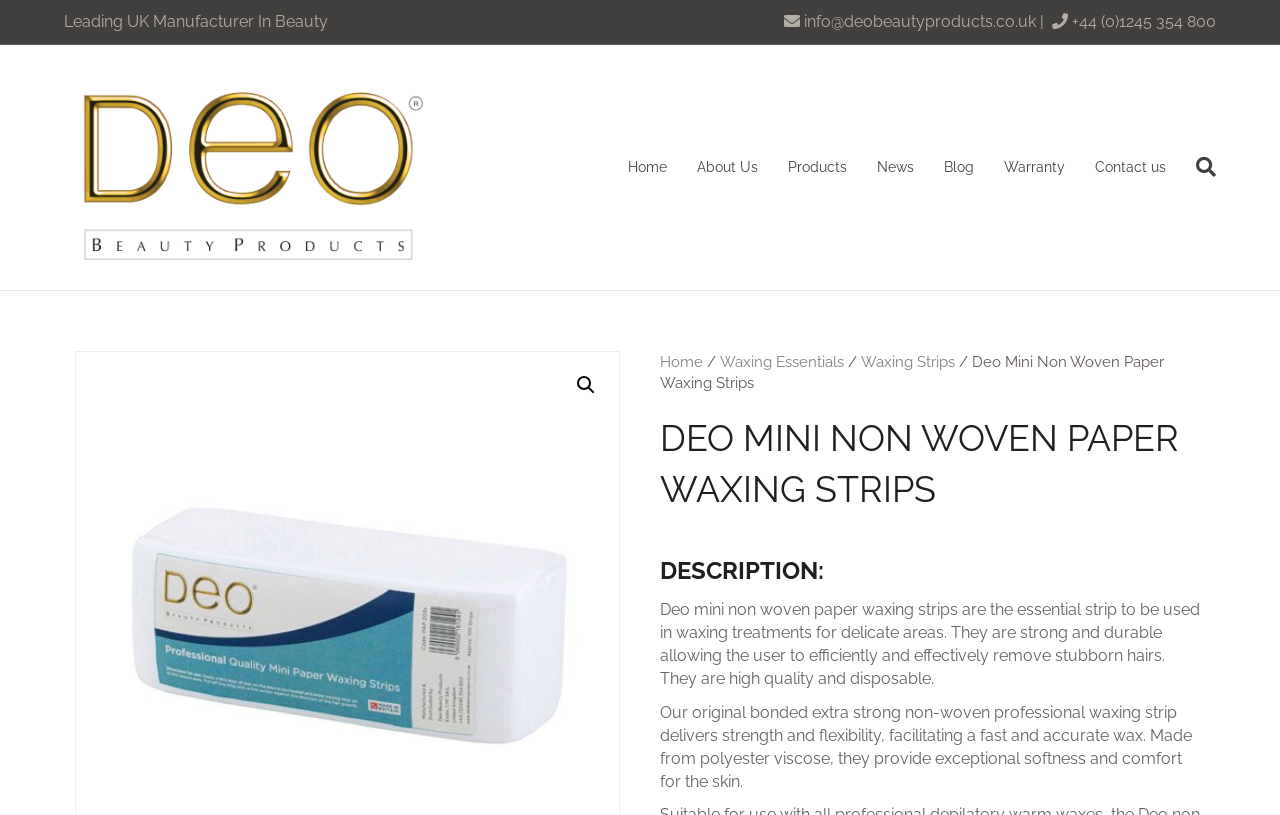Please identify the bounding box coordinates for the region that you need to click to follow this instruction: "Contact us through email".

[0.628, 0.015, 0.809, 0.038]